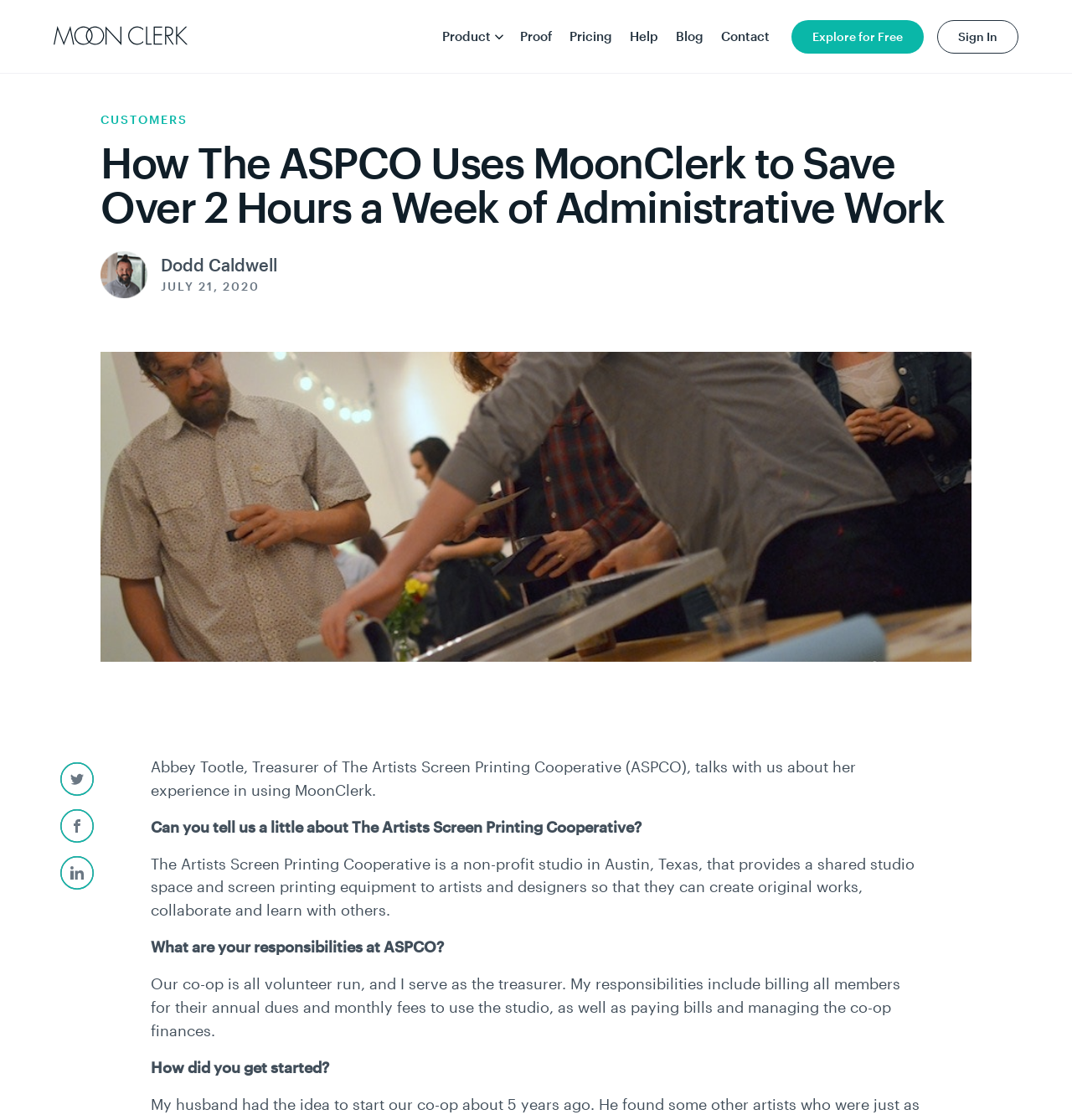What is the primary heading on this webpage?

How The ASPCO Uses MoonClerk to Save Over 2 Hours a Week of Administrative Work